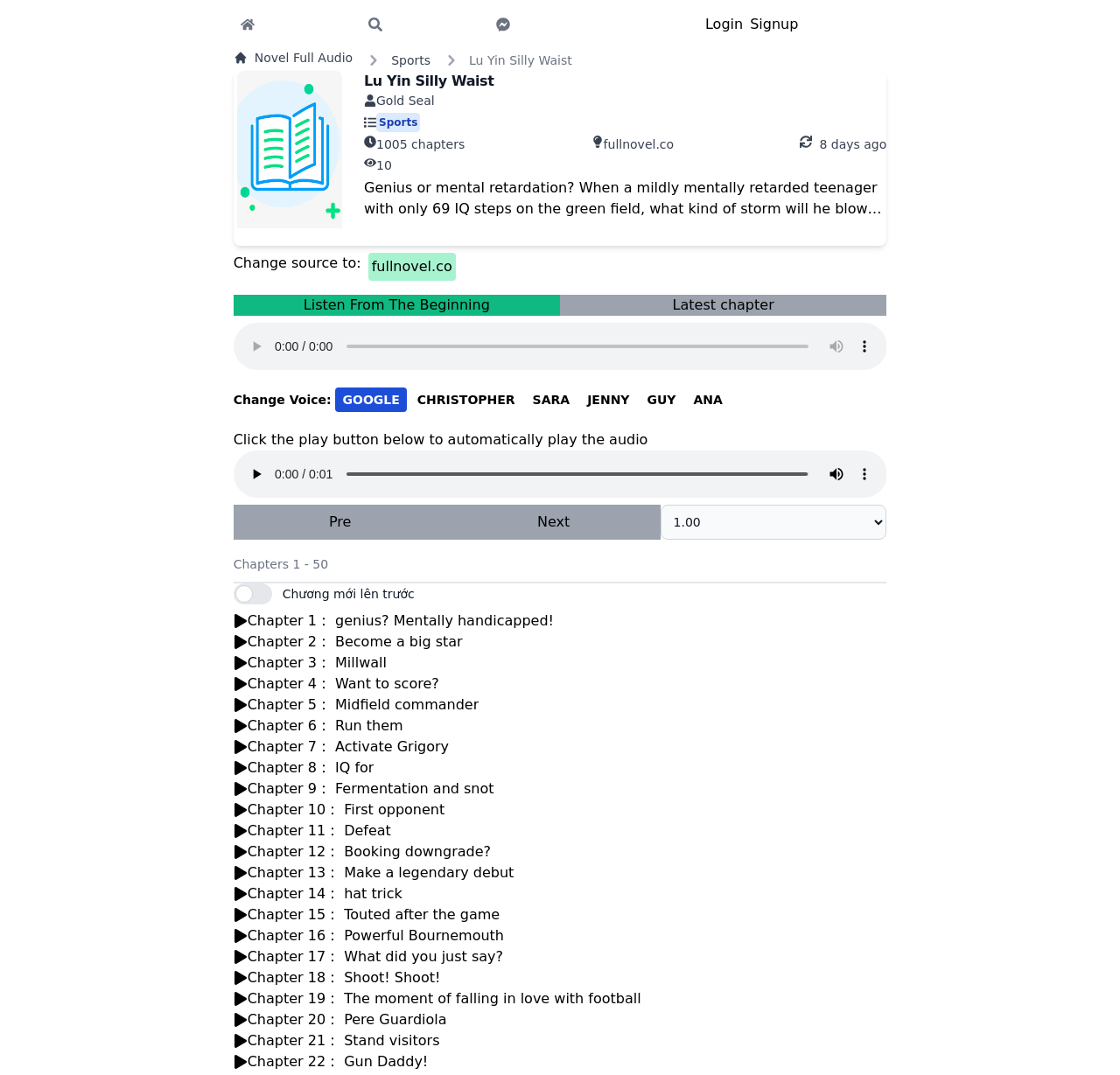Locate the bounding box coordinates of the clickable area to execute the instruction: "Click the login button". Provide the coordinates as four float numbers between 0 and 1, represented as [left, top, right, bottom].

[0.627, 0.013, 0.667, 0.033]